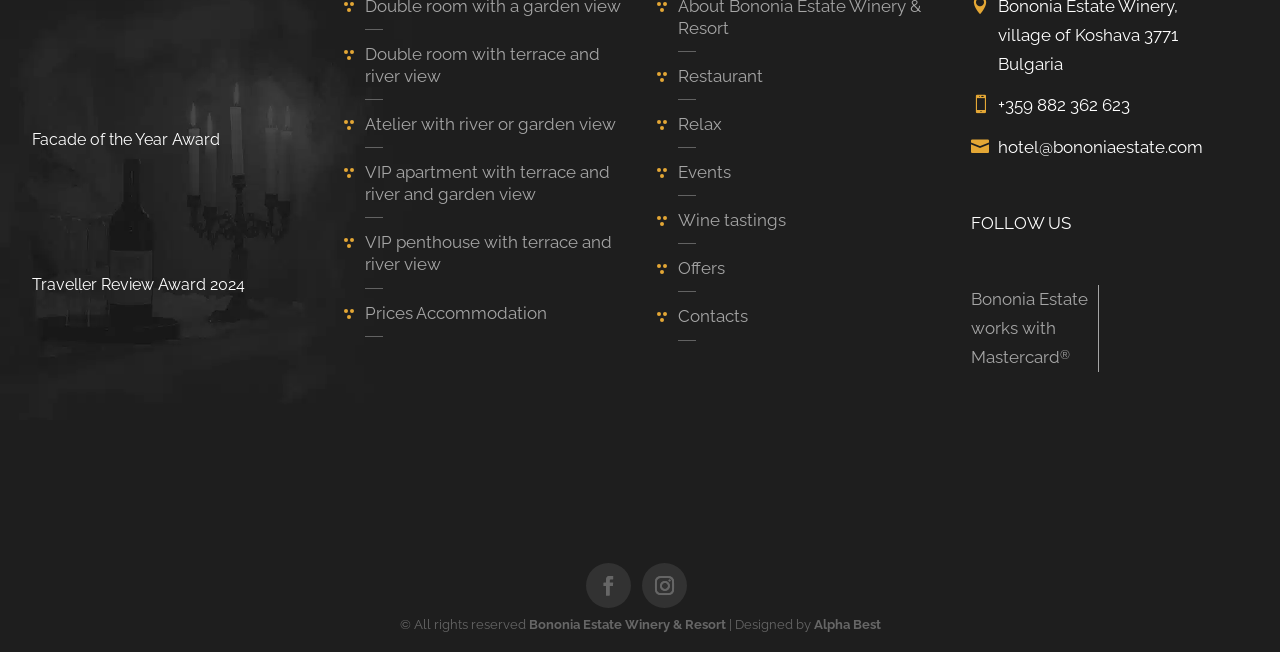Given the description of the UI element: "Processor boards (41)", predict the bounding box coordinates in the form of [left, top, right, bottom], with each value being a float between 0 and 1.

None